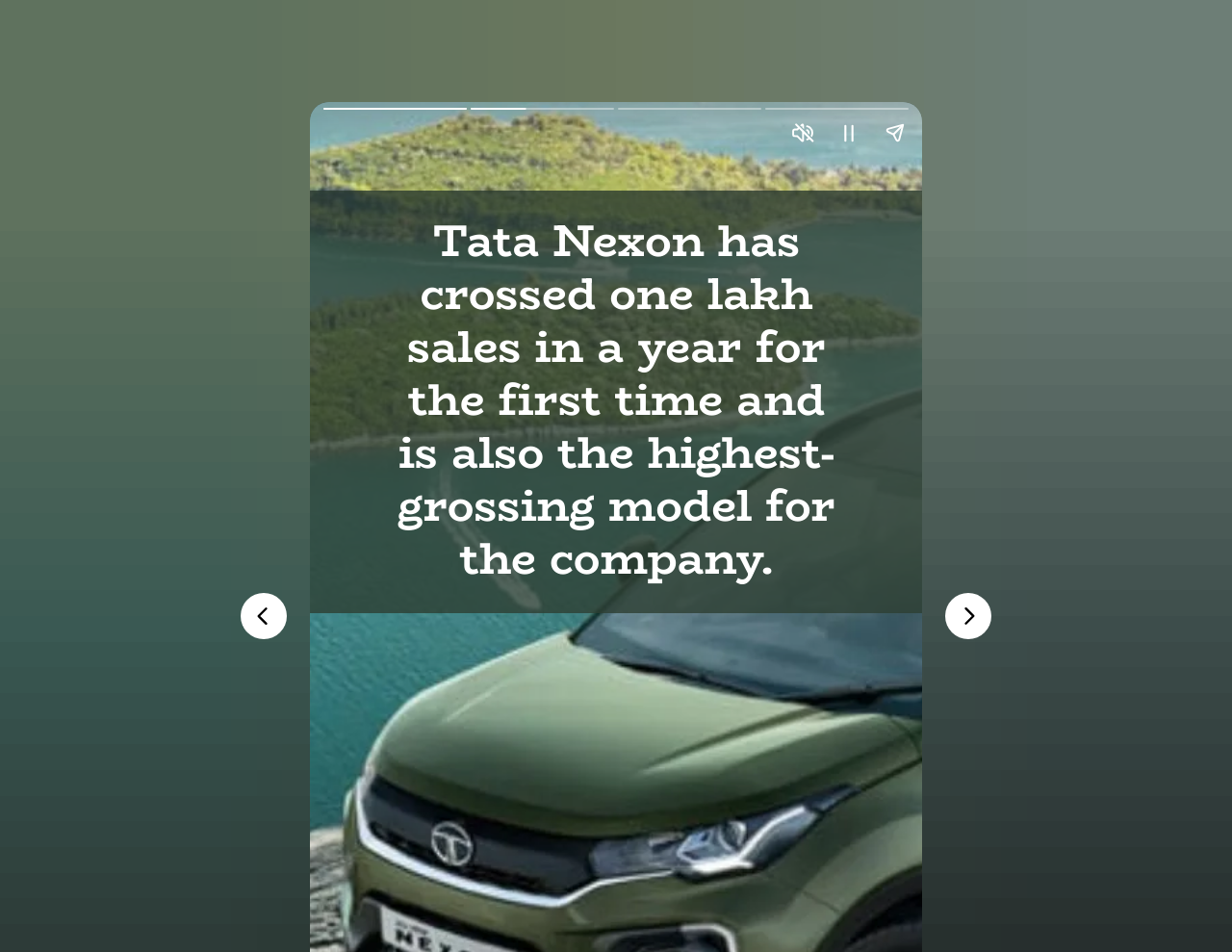What is the highest-grossing model for Tata Motors?
Please provide a comprehensive answer to the question based on the webpage screenshot.

The answer can be found in the heading element which states 'Tata Nexon has crossed one lakh sales in a year for the first time and is also the highest-grossing model for the company.'